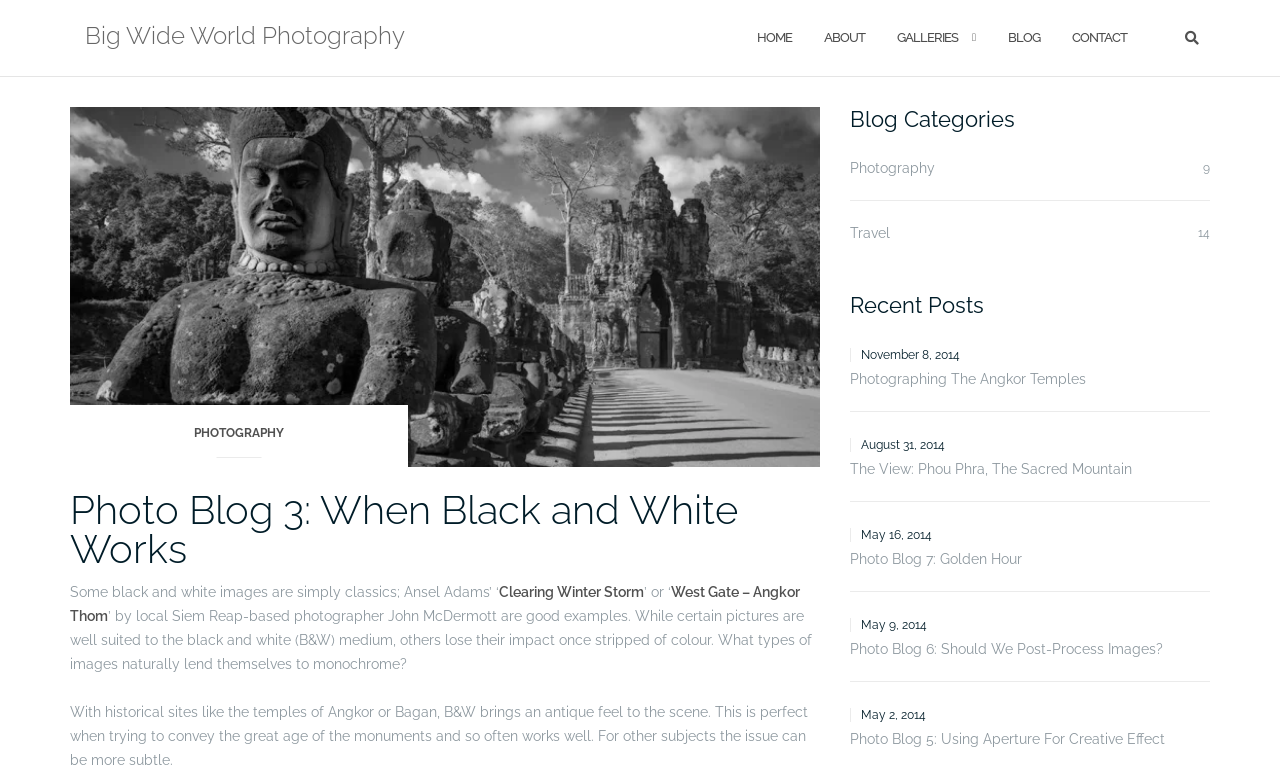Pinpoint the bounding box coordinates for the area that should be clicked to perform the following instruction: "view photography blog".

[0.055, 0.548, 0.318, 0.597]